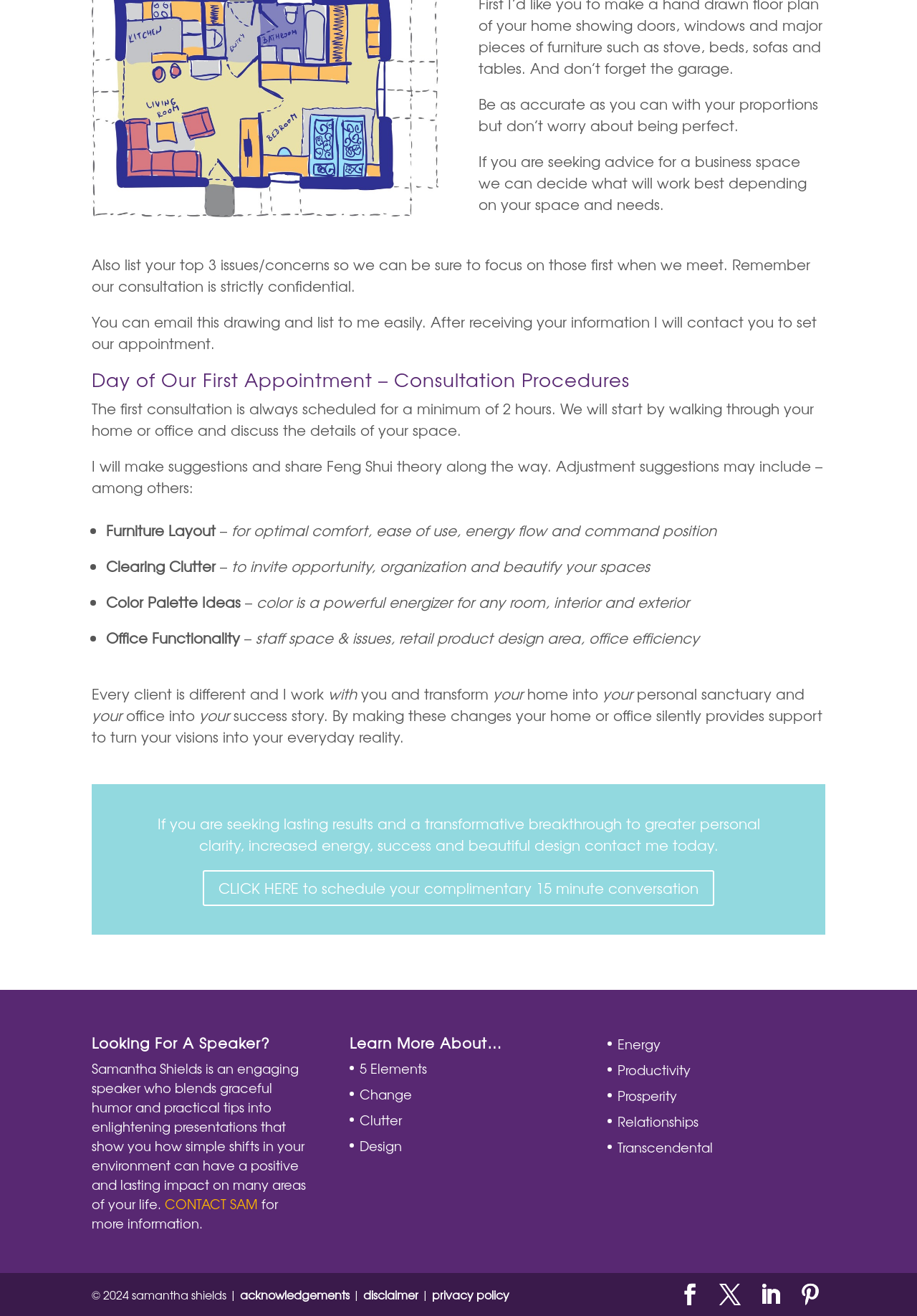Please use the details from the image to answer the following question comprehensively:
What is the purpose of clearing clutter?

In the list of adjustment suggestions, it is mentioned that 'Clearing Clutter' is done 'to invite opportunity, organization and beautify your spaces'.